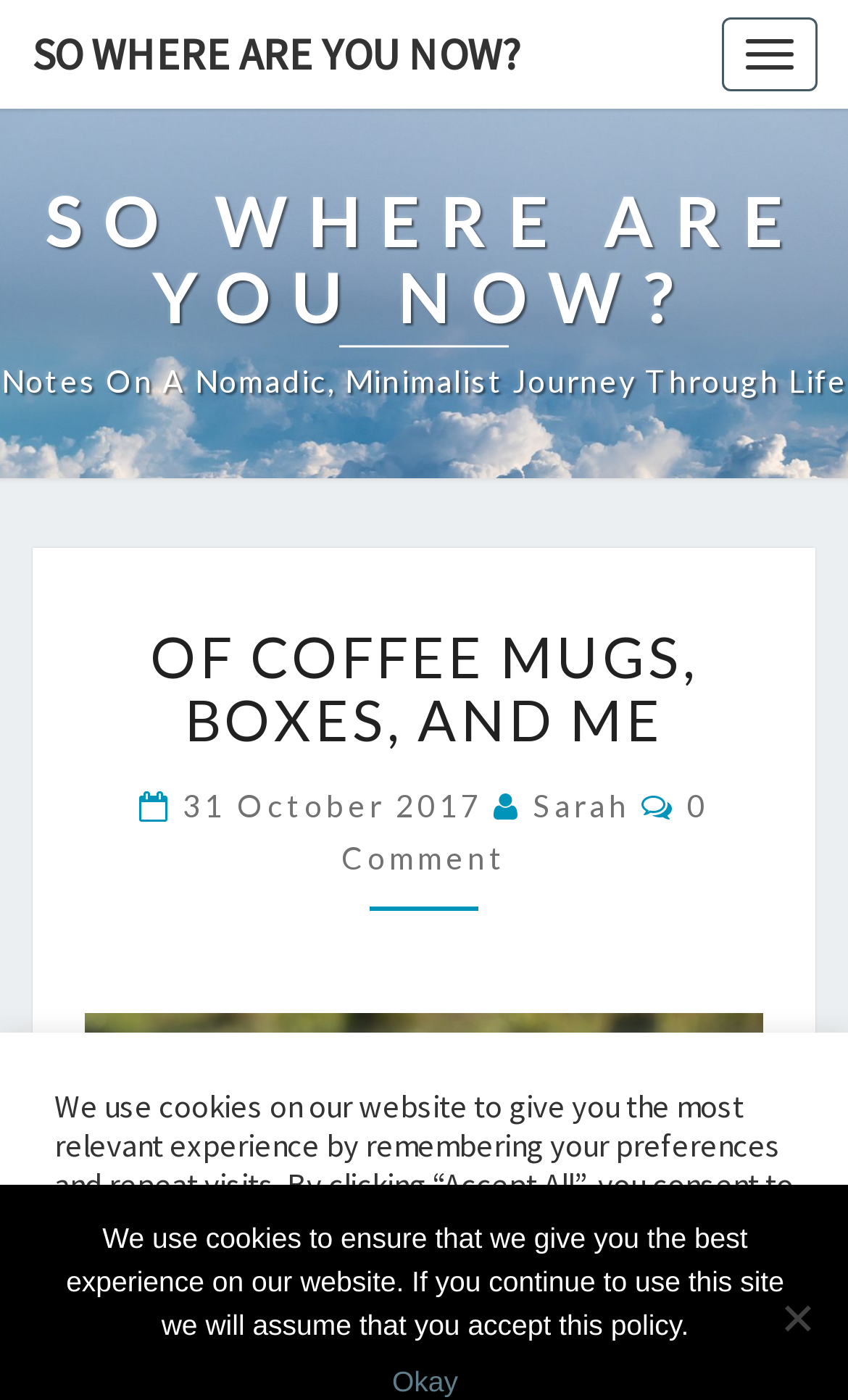How many comments does the article have?
Provide a short answer using one word or a brief phrase based on the image.

0